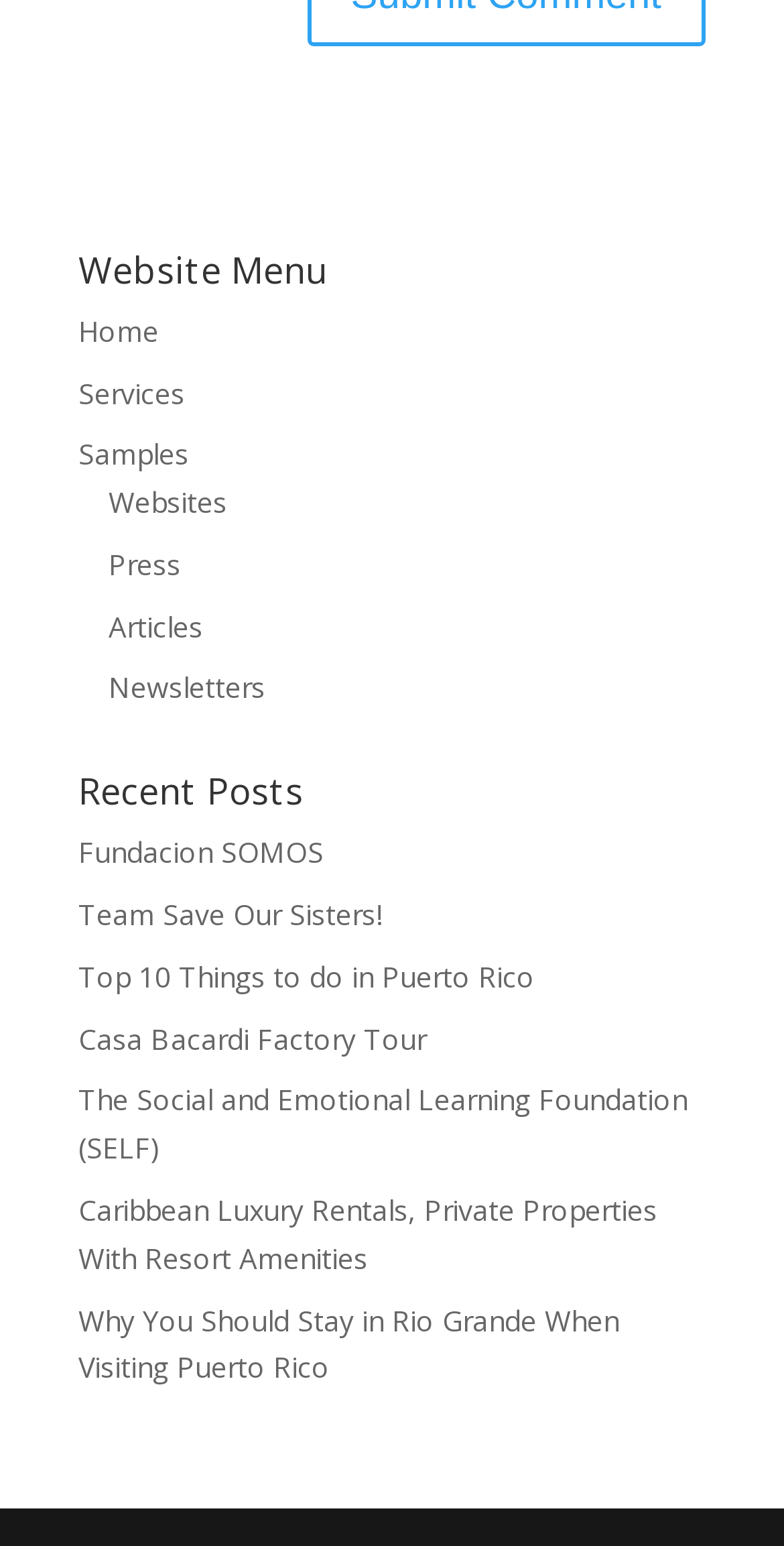Find the bounding box coordinates for the HTML element described in this sentence: "Newsletters". Provide the coordinates as four float numbers between 0 and 1, in the format [left, top, right, bottom].

[0.138, 0.443, 0.338, 0.468]